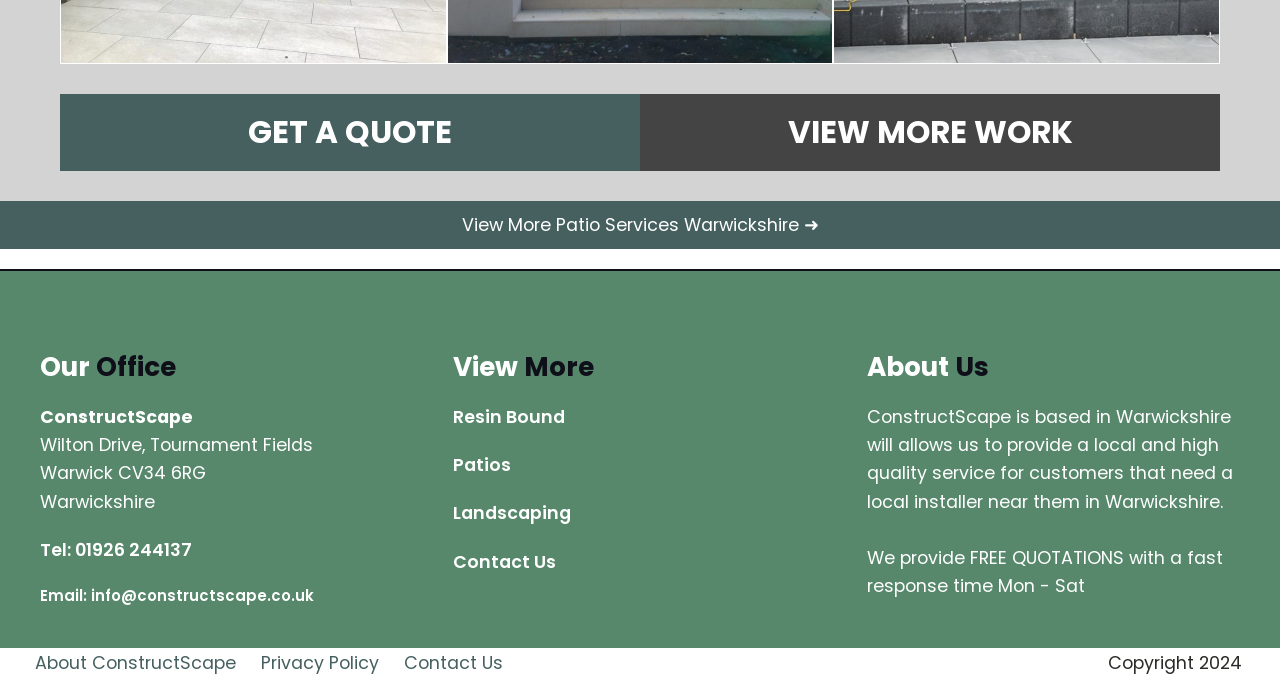What is the purpose of the 'Get a Quote' link?
Utilize the image to construct a detailed and well-explained answer.

The 'Get a Quote' link is provided on the webpage to allow customers to request a free quotation for the company's services. This is mentioned in the 'About Us' section, which states that the company provides 'FREE QUOTATIONS with a fast response time Mon - Sat'.